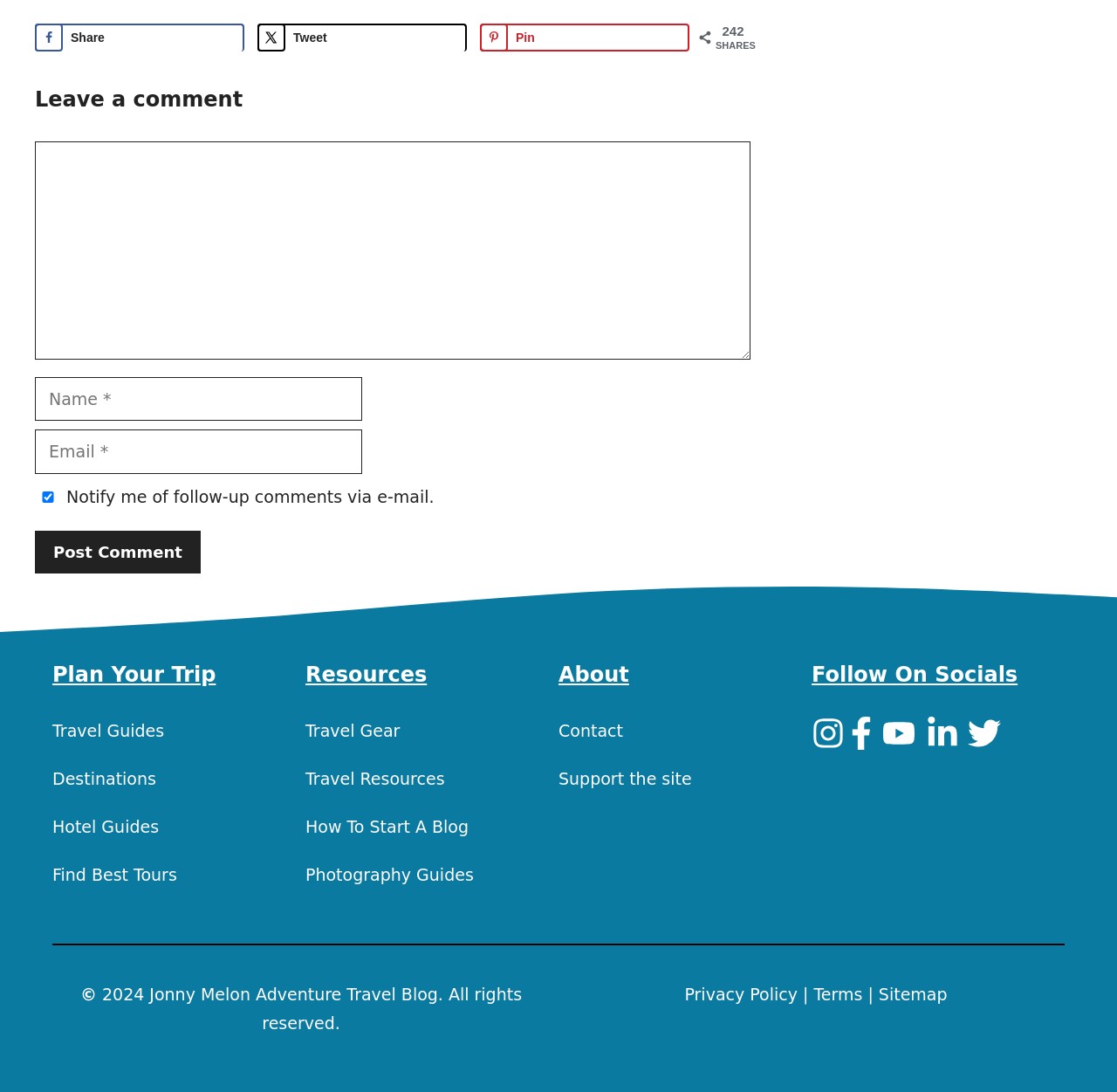Given the description: "parent_node: Comment name="email" placeholder="Email *"", determine the bounding box coordinates of the UI element. The coordinates should be formatted as four float numbers between 0 and 1, [left, top, right, bottom].

[0.031, 0.393, 0.324, 0.434]